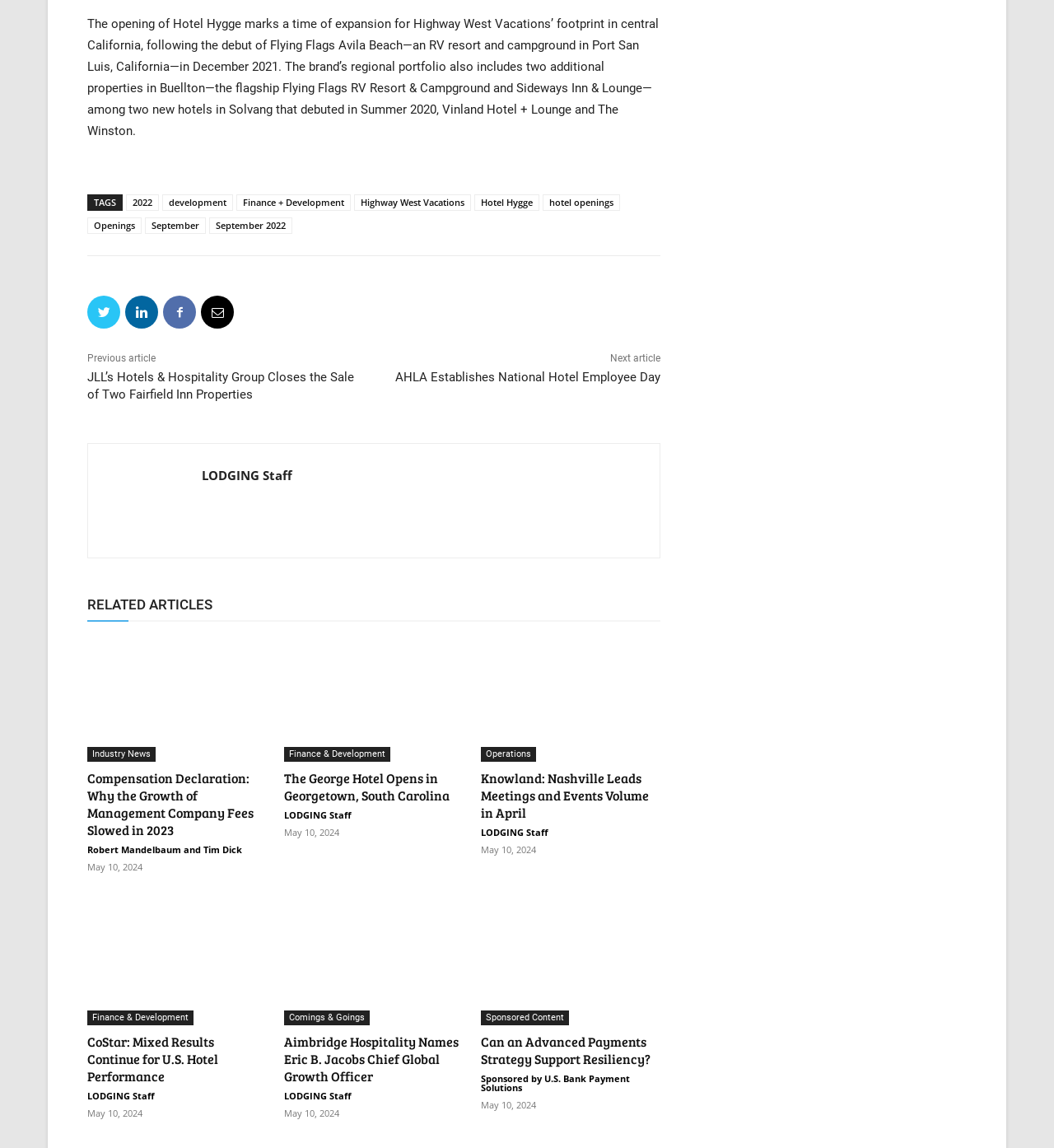Please find the bounding box coordinates of the element's region to be clicked to carry out this instruction: "View the previous article".

[0.083, 0.307, 0.148, 0.317]